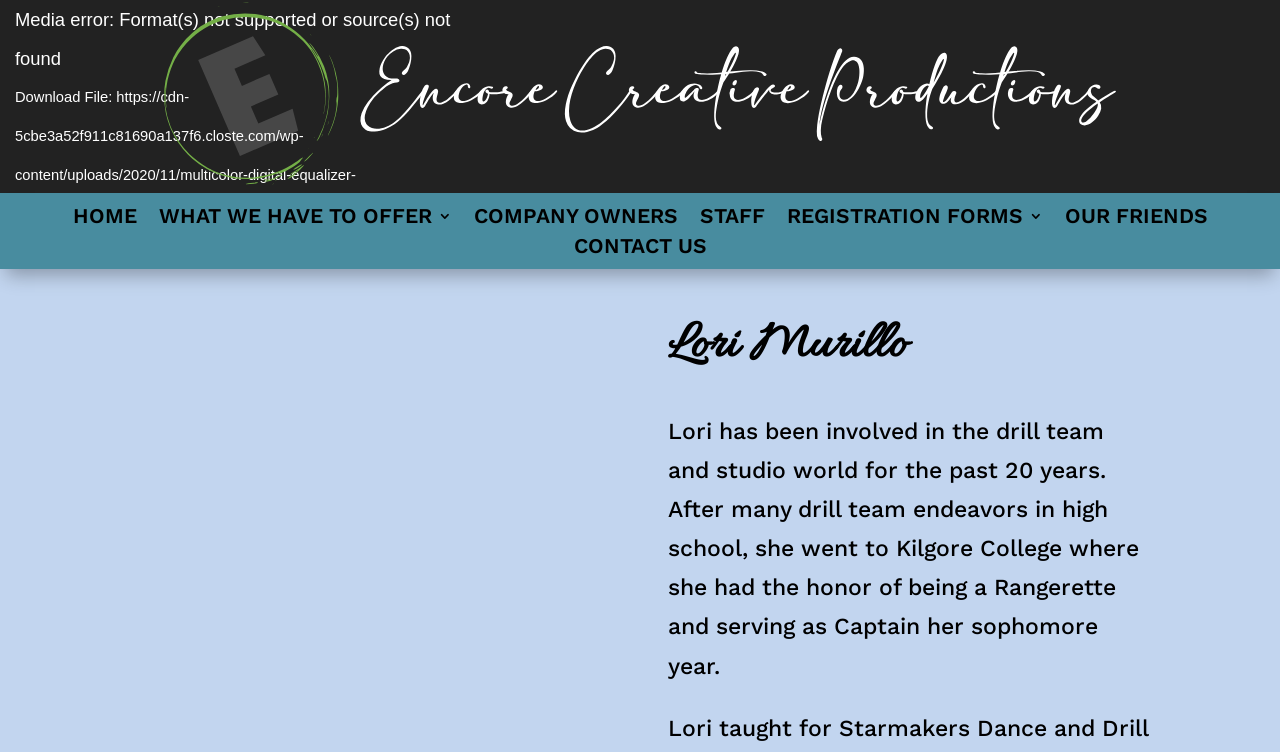What is the position of the 'CONTACT US' link?
Based on the screenshot, provide your answer in one word or phrase.

Middle right